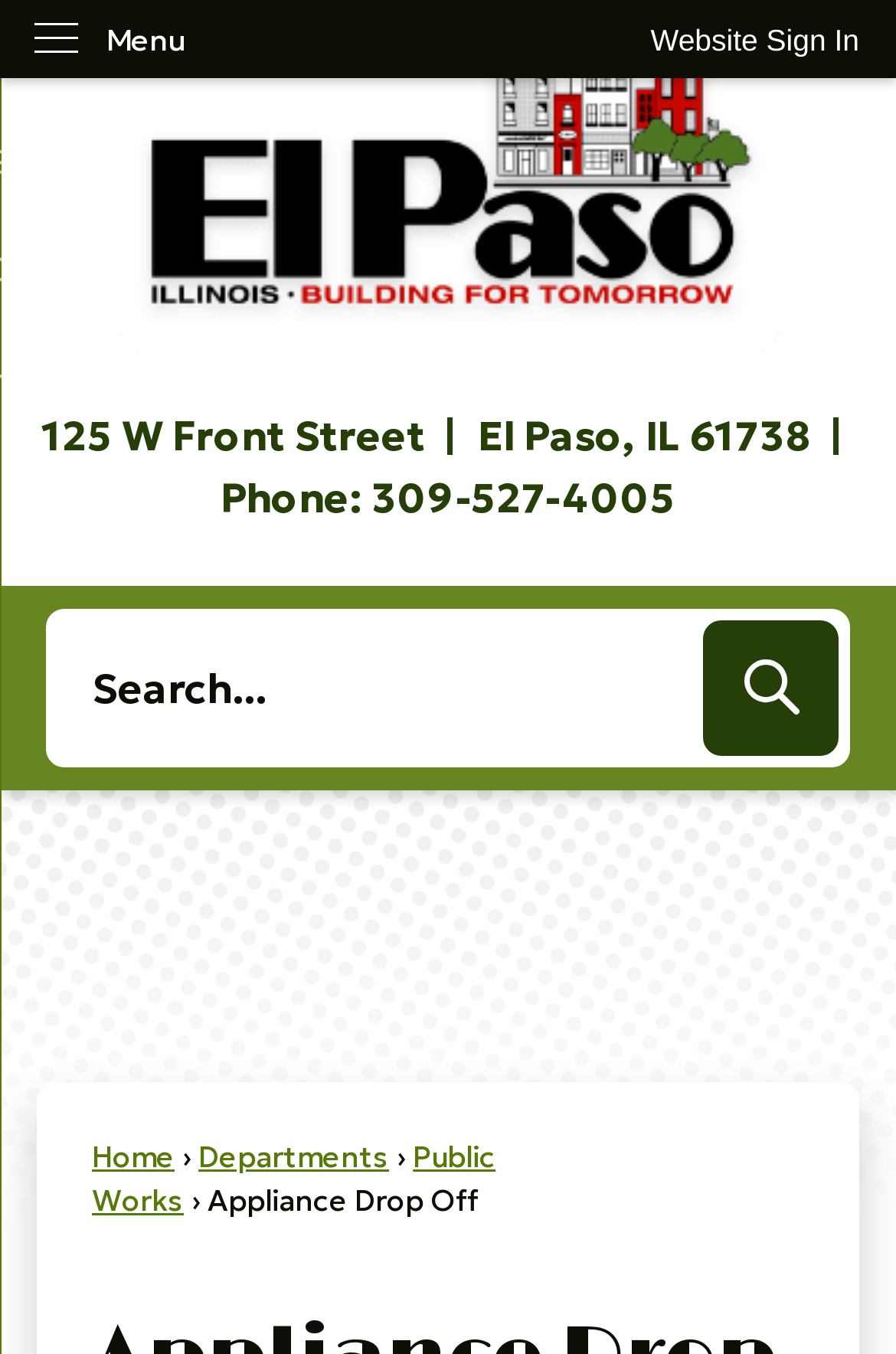Please mark the bounding box coordinates of the area that should be clicked to carry out the instruction: "go to post archives".

None